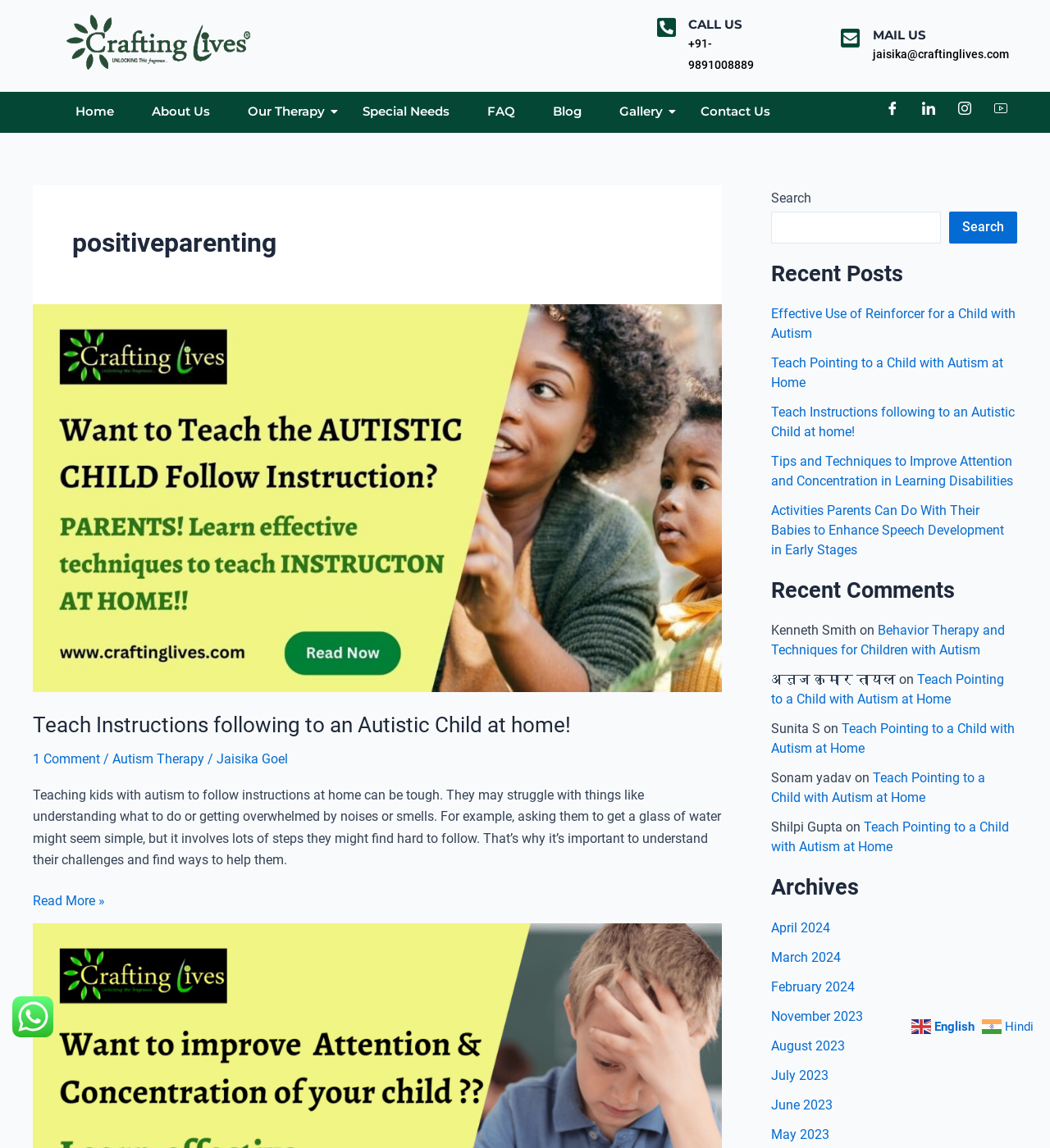Please specify the bounding box coordinates of the clickable section necessary to execute the following command: "View the 'Recent Posts'".

[0.734, 0.226, 0.969, 0.251]